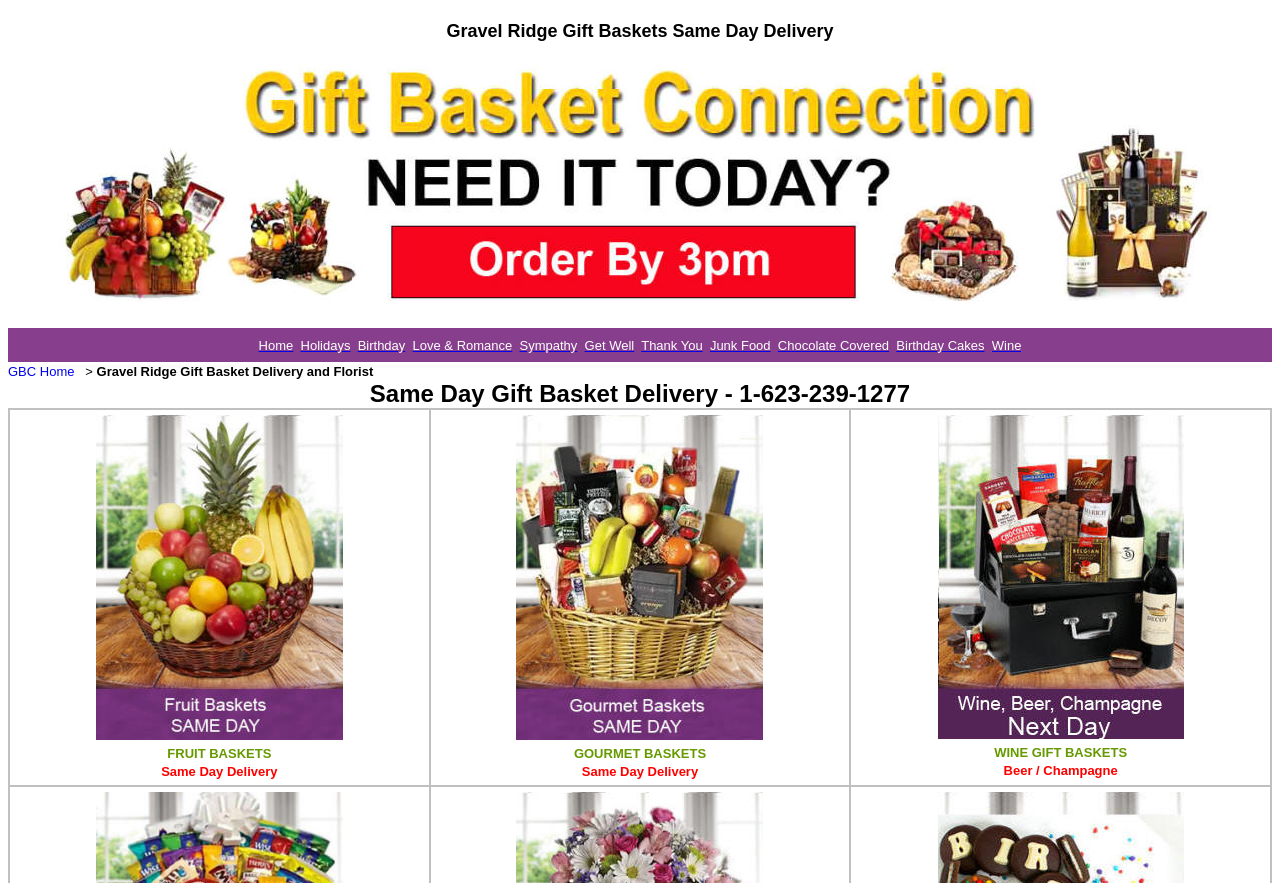Create an elaborate caption for the webpage.

This webpage is a gift shop website, specifically focused on Gravel Ridge gift baskets, flowers, and chocolates. At the top, there is a heading that reads "Gravel Ridge Gift Baskets Same Day Delivery Send a birthday gift today" with a link and an image. Below this, there is a navigation menu with links to various categories, including Home, Holidays, Birthday, Love & Romance, Sympathy, Get Well, Thank You, Junk Food, Chocolate Covered, Birthday Cakes, and Wine.

On the left side, there is a section with a heading "Gravel Ridge Gift Basket Delivery and Florist" and a link to "GBC Home". Next to this, there is a static text " >" followed by a brief description of the gift shop.

The main content of the webpage is divided into three sections, each with a grid cell containing a link, an image, and a brief description. The first section is about fruit baskets with same-day delivery, the second section is about gourmet gift baskets with same-day delivery, and the third section is about wine, beer, and champagne gift baskets with same-day and next-day delivery. Each section has a heading with the category name and a brief description, followed by a link to the specific category and an image.